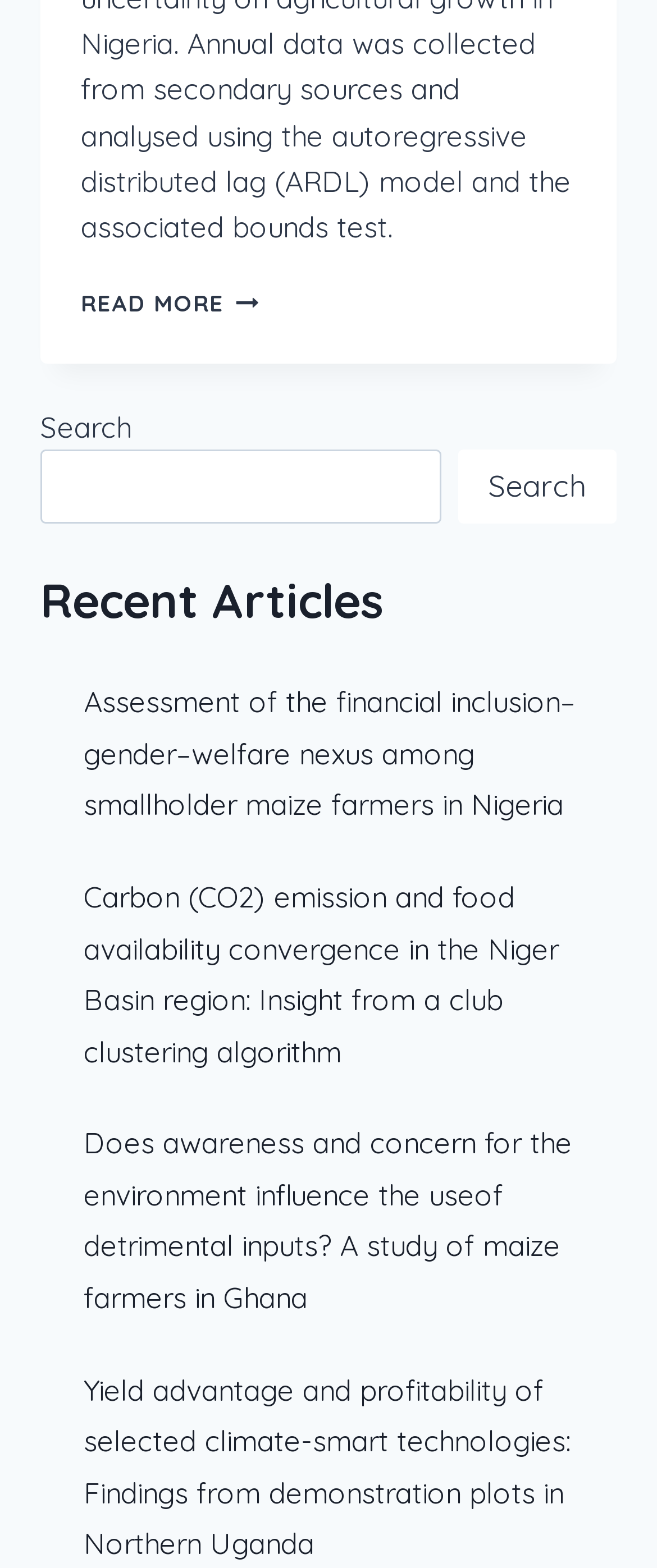Please determine the bounding box coordinates, formatted as (top-left x, top-left y, bottom-right x, bottom-right y), with all values as floating point numbers between 0 and 1. Identify the bounding box of the region described as: Search

[0.697, 0.287, 0.938, 0.334]